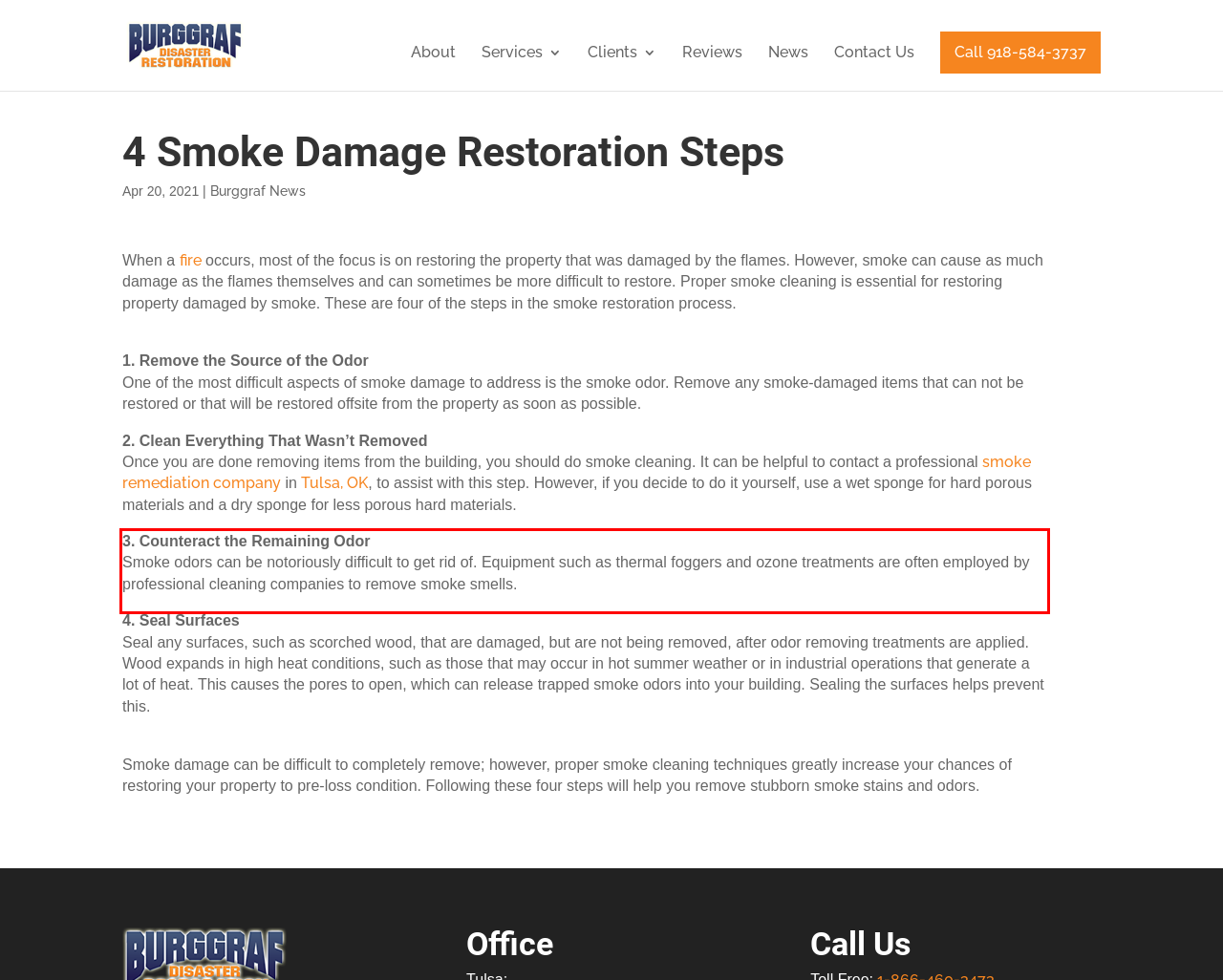Using the provided webpage screenshot, identify and read the text within the red rectangle bounding box.

3. Counteract the Remaining Odor Smoke odors can be notoriously difficult to get rid of. Equipment such as thermal foggers and ozone treatments are often employed by professional cleaning companies to remove smoke smells.